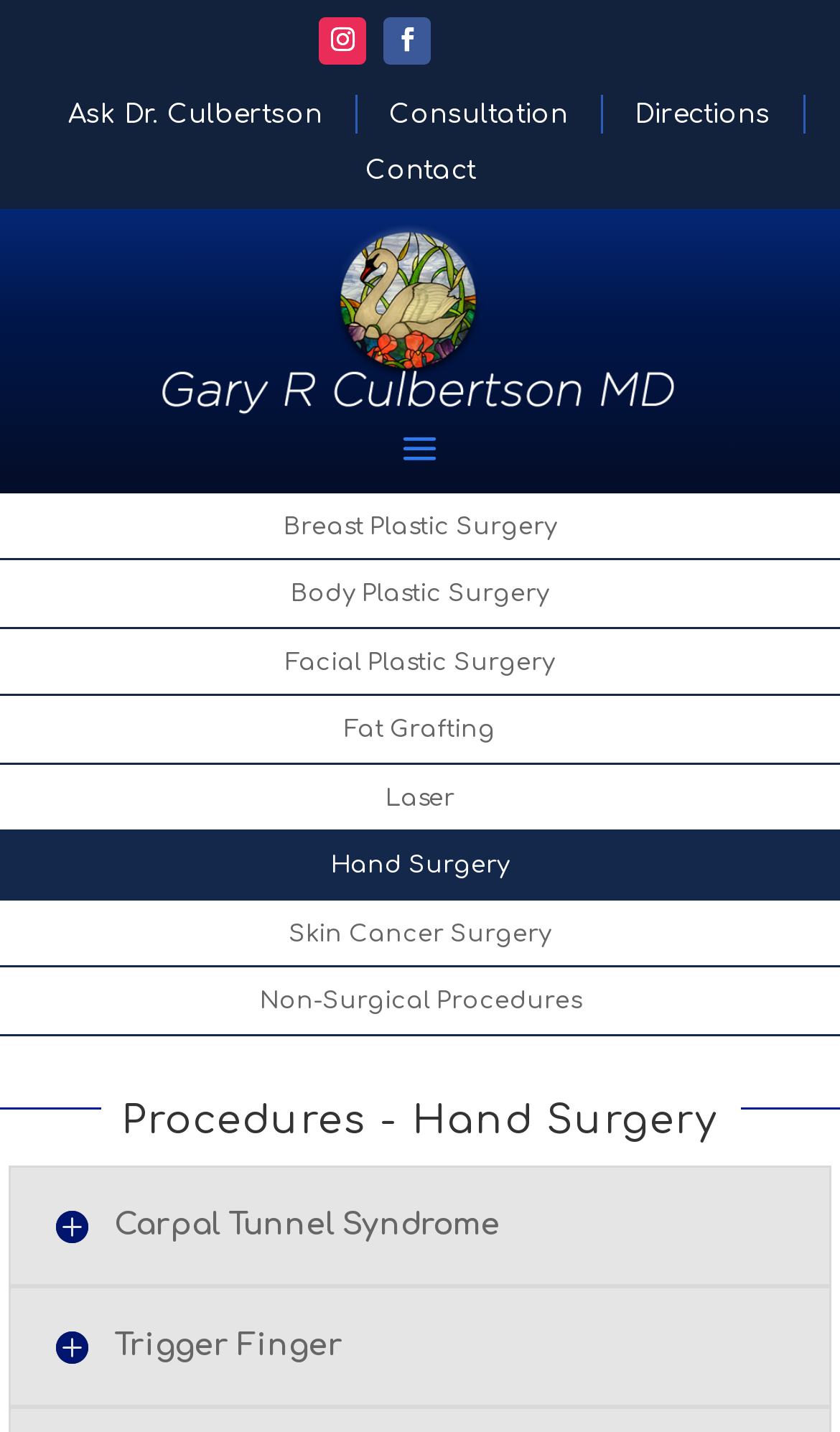Can you show the bounding box coordinates of the region to click on to complete the task described in the instruction: "Get directions to the clinic"?

[0.745, 0.066, 0.927, 0.093]